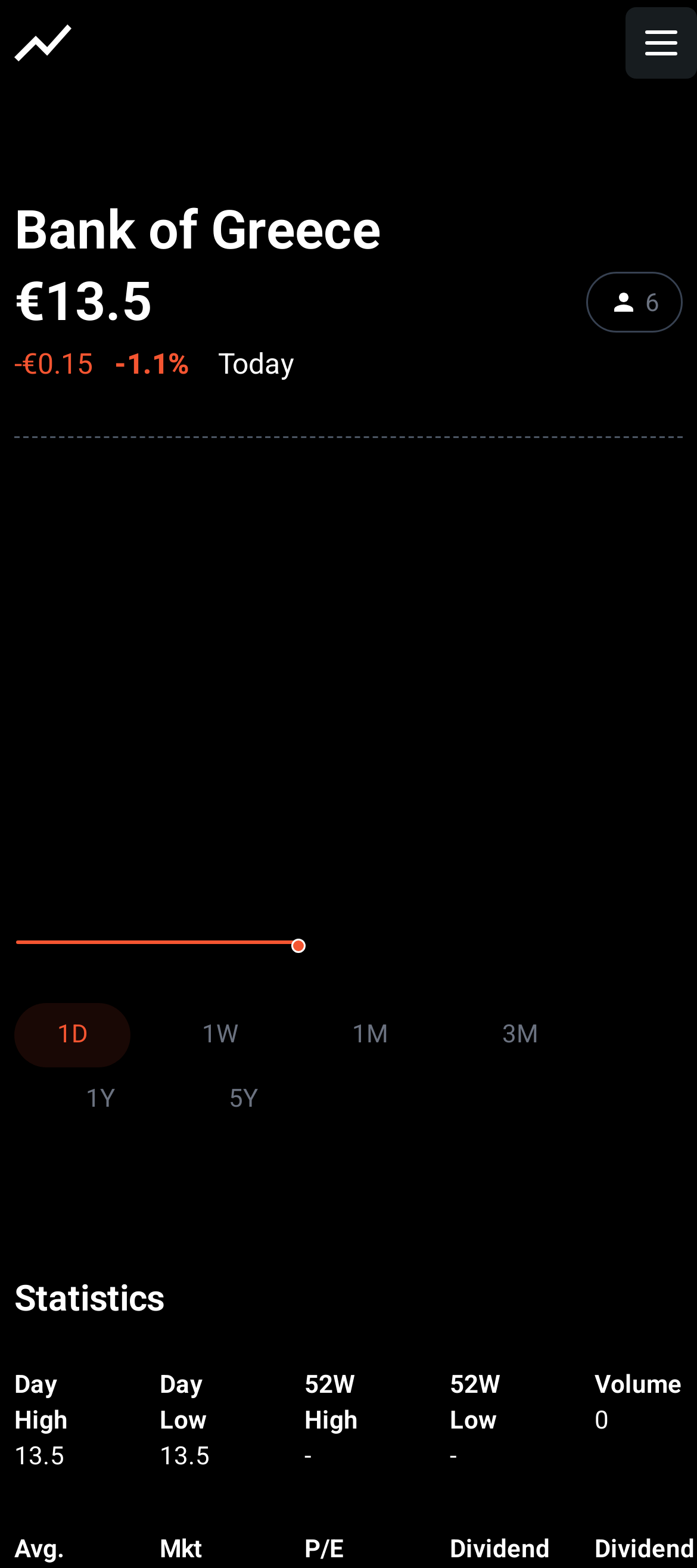What is the time period of the first button in the chart?
Answer the question with just one word or phrase using the image.

1D